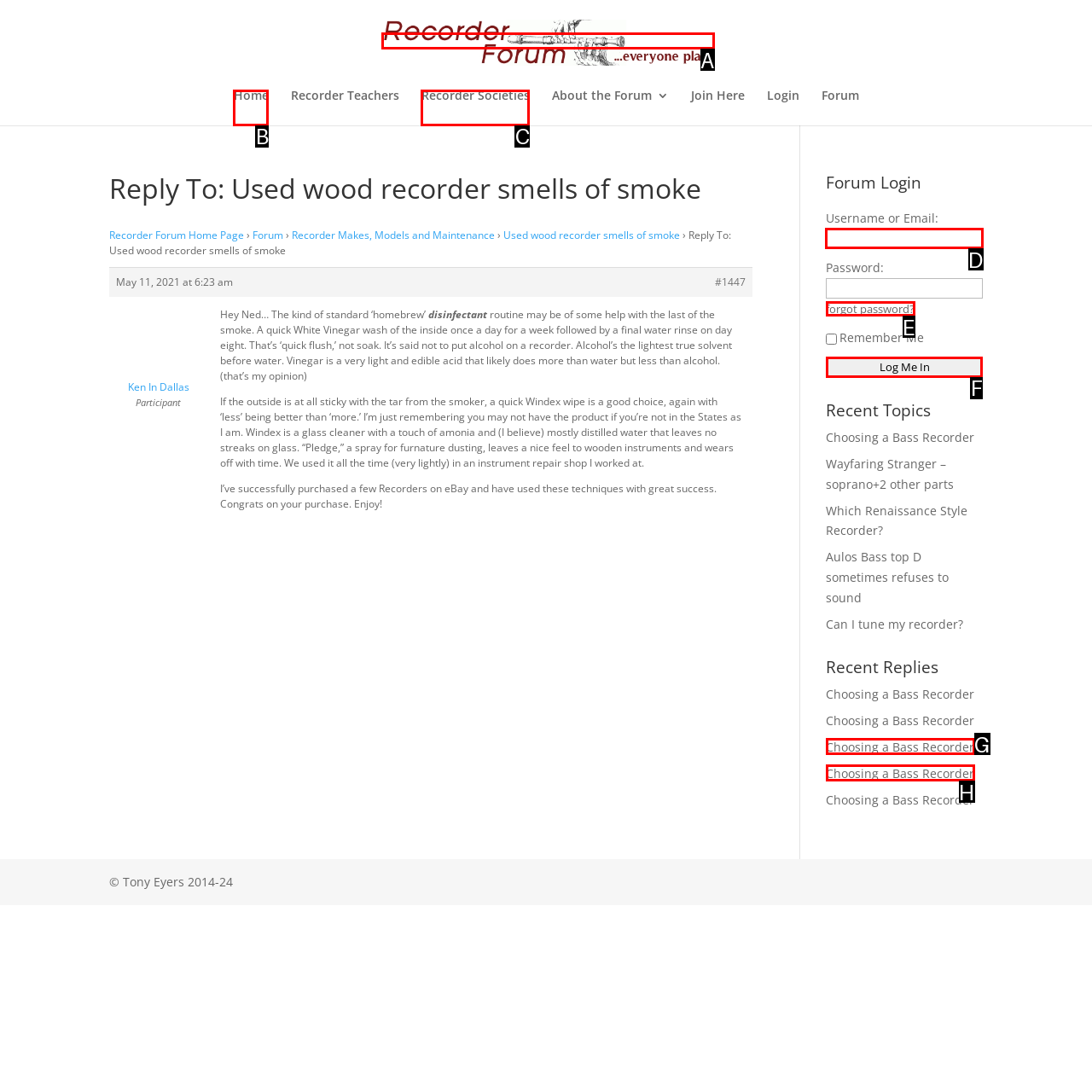Determine the appropriate lettered choice for the task: Enter username or email in the login form. Reply with the correct letter.

D